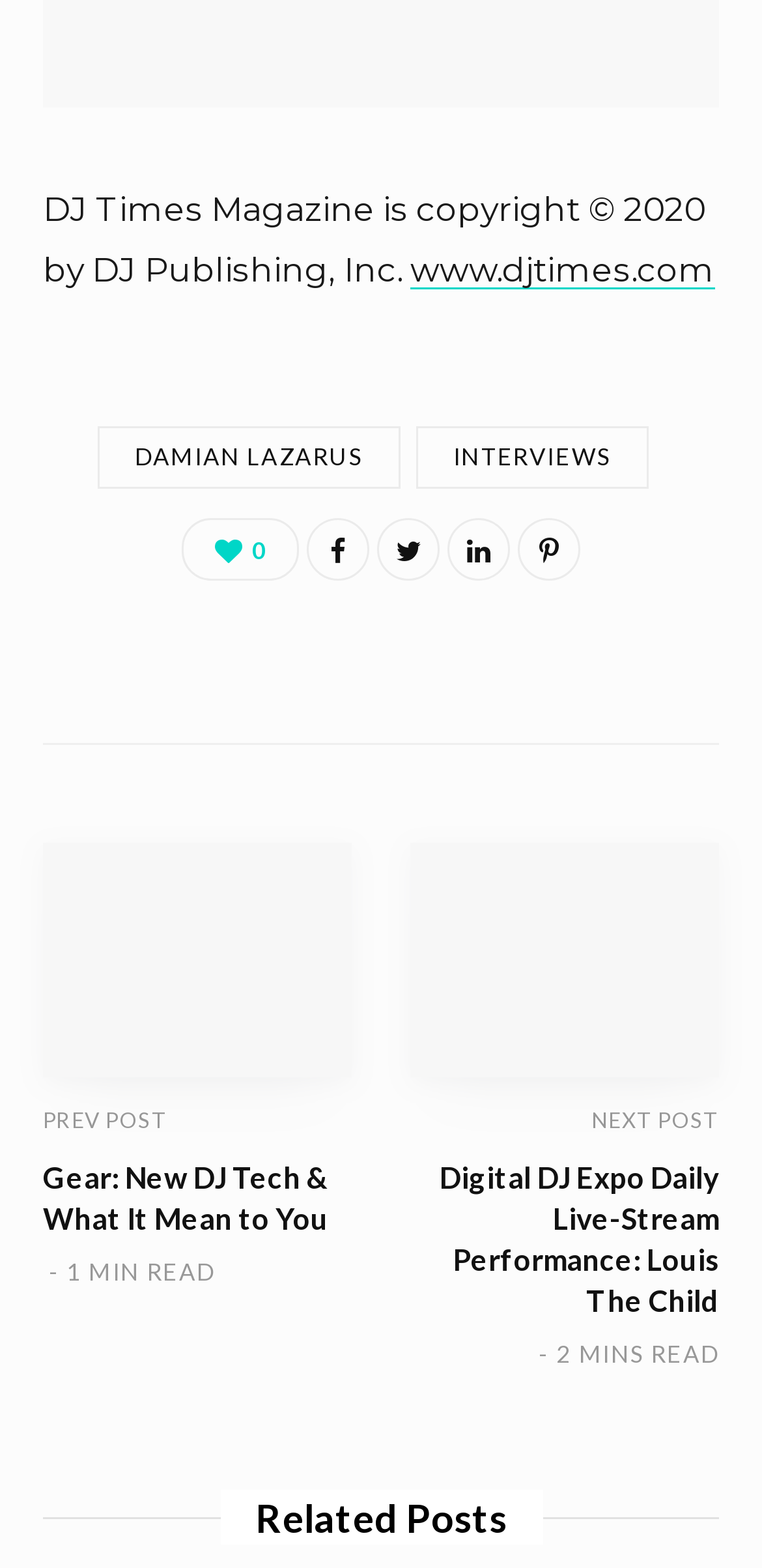What is the section title above the article 'Digital DJ Expo Daily Live-Stream Performance: Louis The Child'?
Using the image, provide a concise answer in one word or a short phrase.

Related Posts